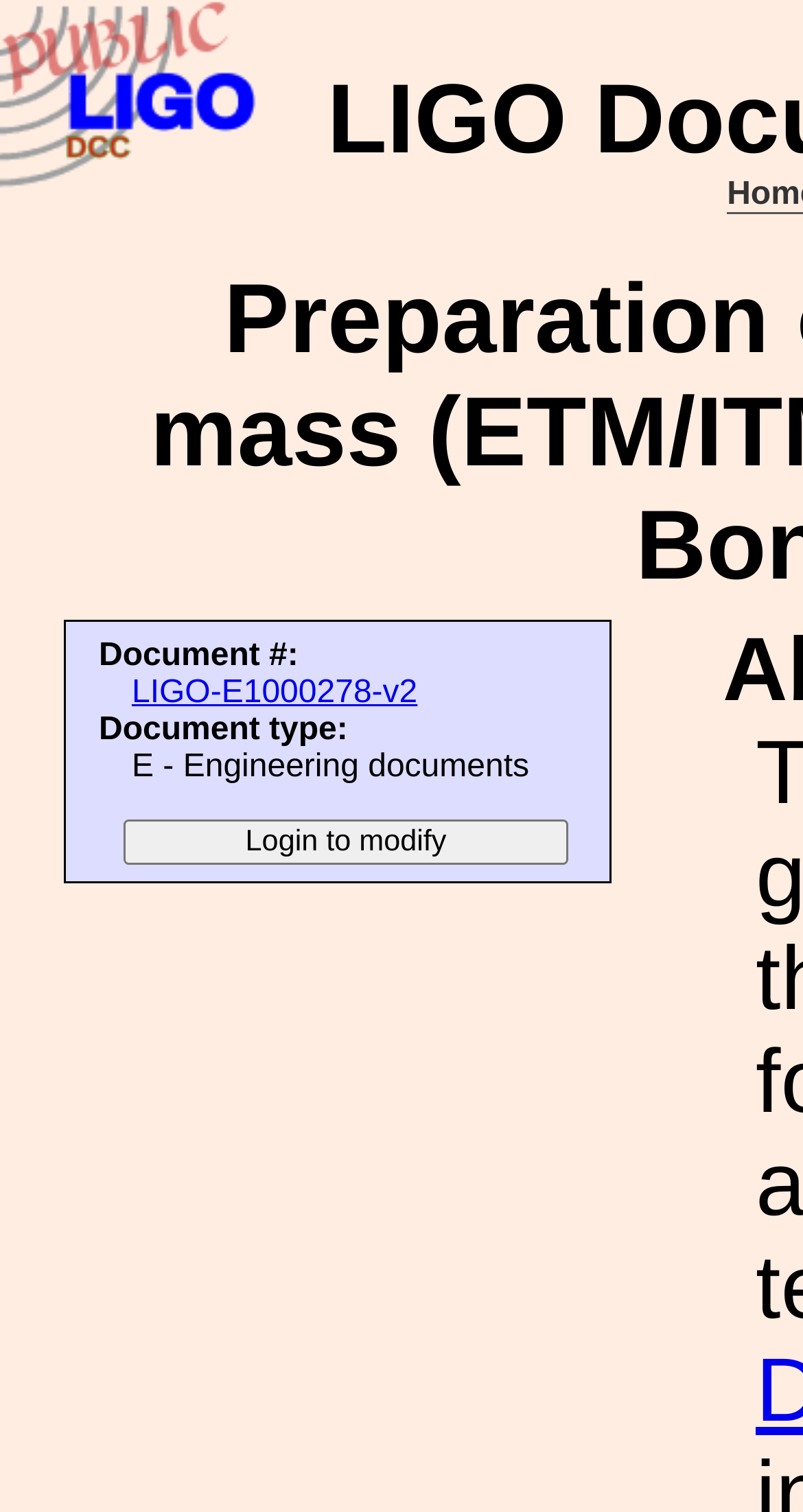What is the document number?
Based on the visual information, provide a detailed and comprehensive answer.

I found the document number by looking at the description list term 'Document #' and its corresponding description list detail, which contains the link 'LIGO-E1000278-v2'.